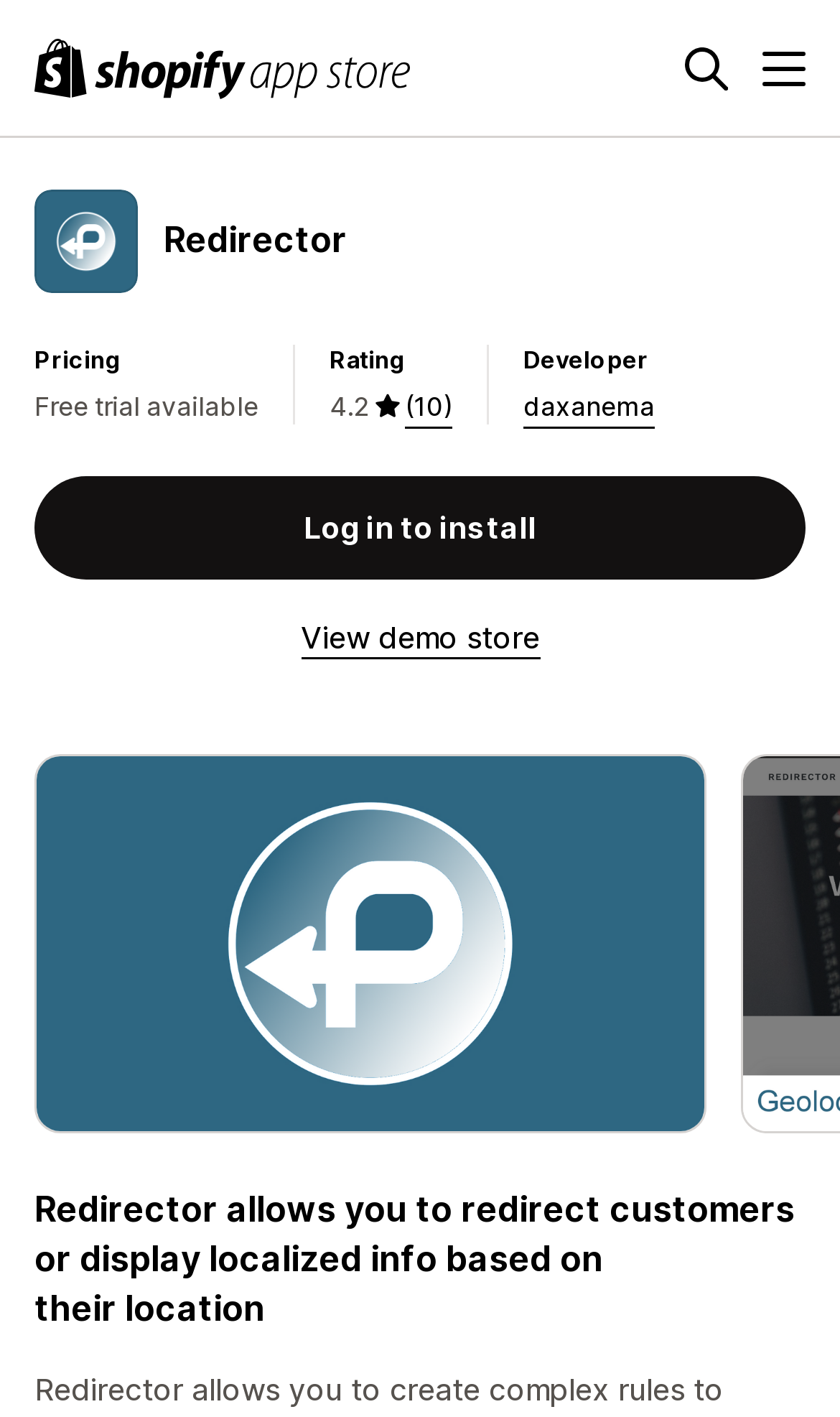Show the bounding box coordinates of the region that should be clicked to follow the instruction: "Click the menu button."

[0.908, 0.033, 0.959, 0.063]